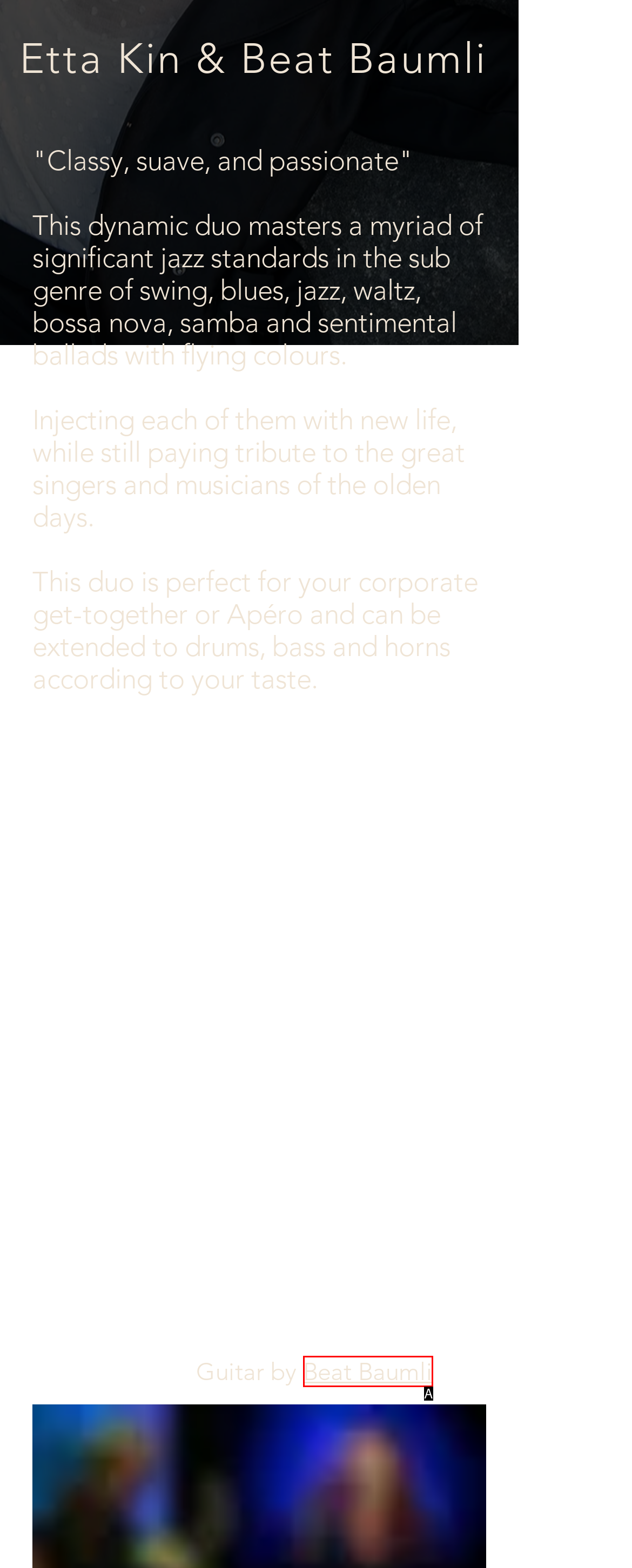Choose the letter that best represents the description: Beat Baumli. Answer with the letter of the selected choice directly.

A